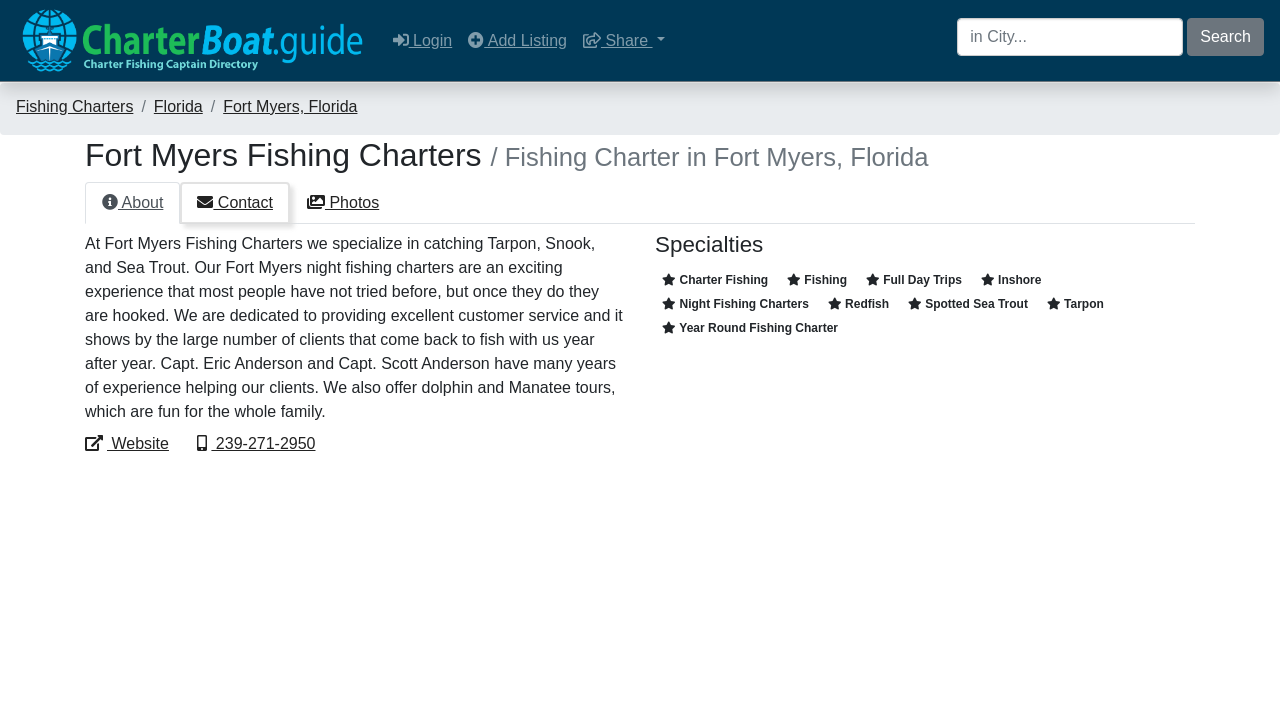What types of tours does Fort Myers Fishing Charters offer besides fishing?
Refer to the image and provide a one-word or short phrase answer.

Dolphin and Manatee tours